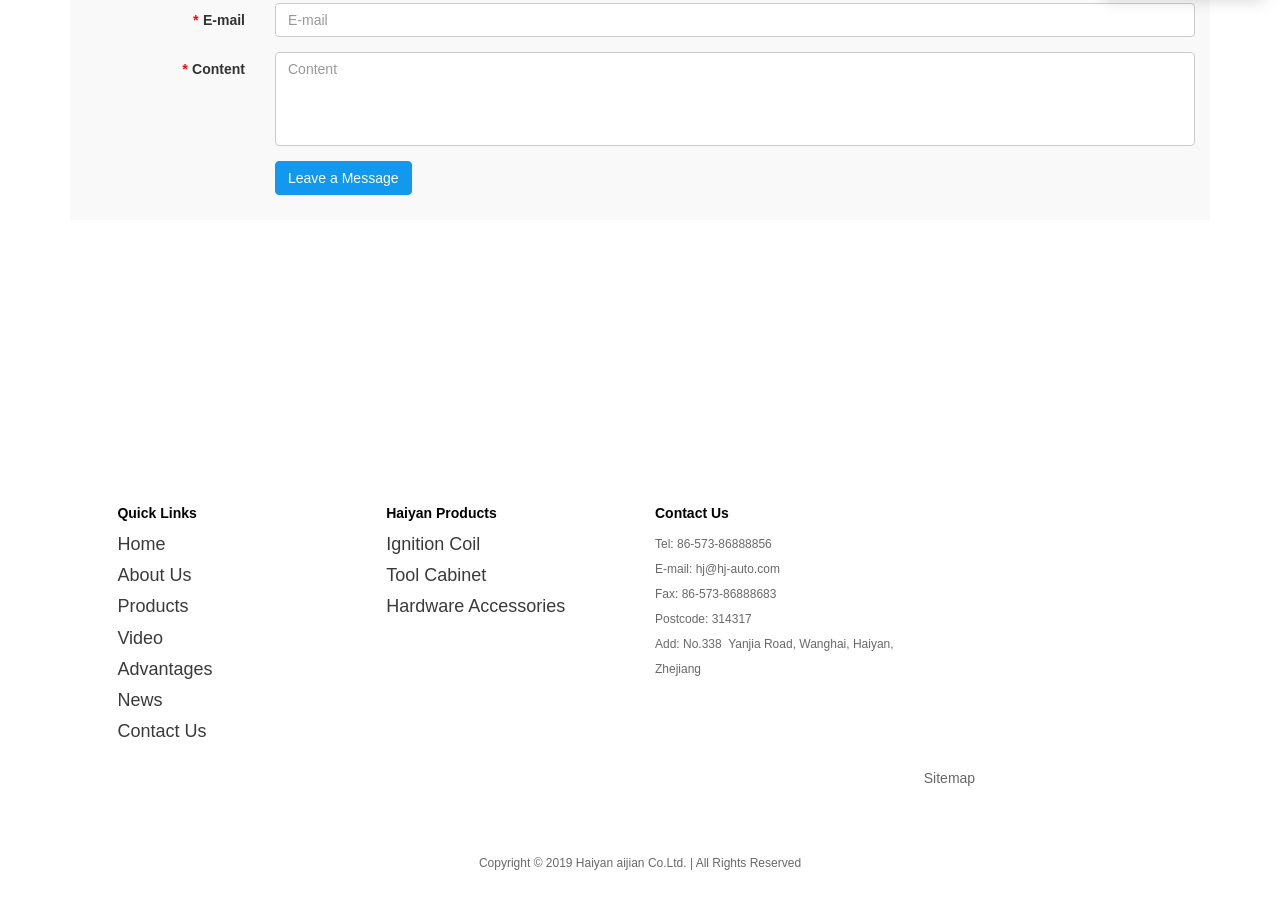Identify the bounding box coordinates for the element that needs to be clicked to fulfill this instruction: "Check contact information". Provide the coordinates in the format of four float numbers between 0 and 1: [left, top, right, bottom].

[0.512, 0.593, 0.603, 0.608]